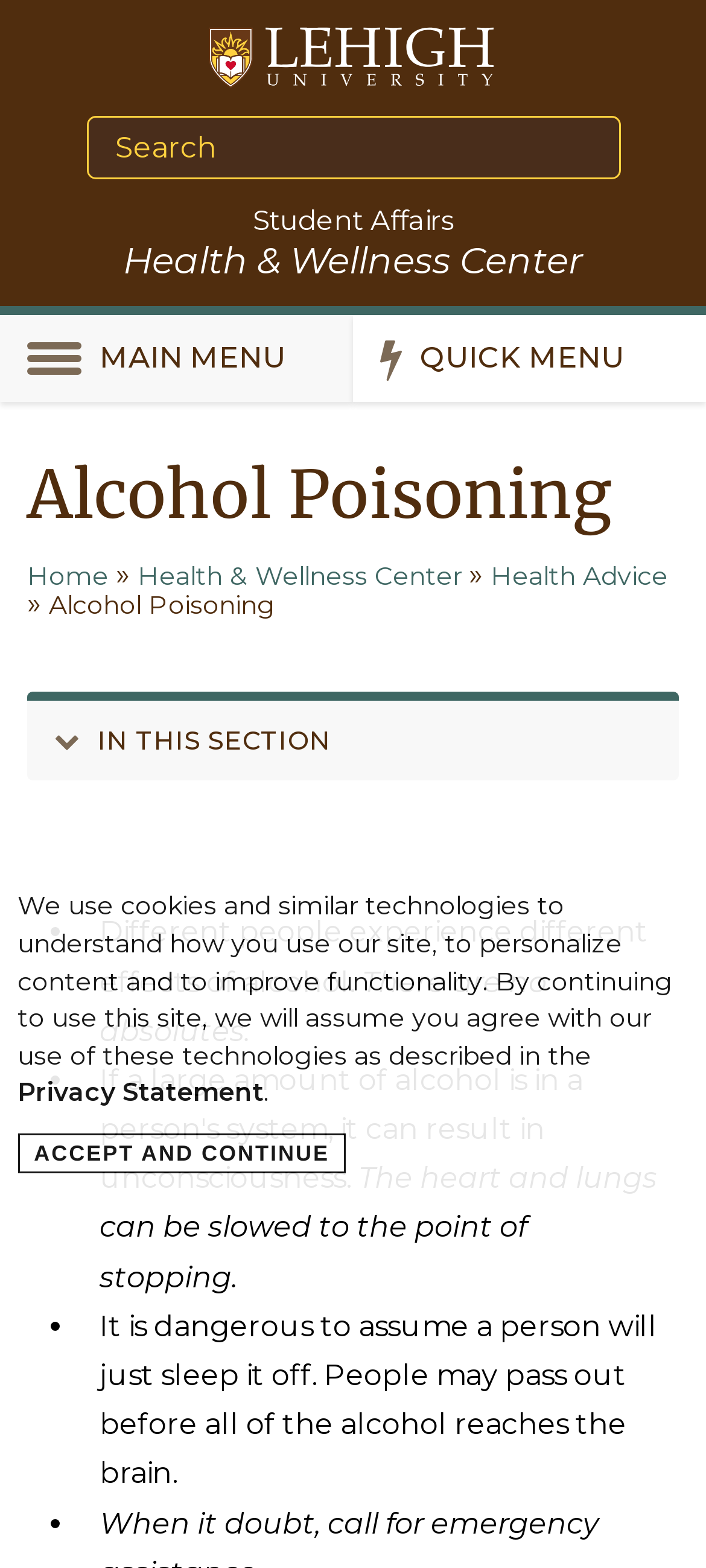What is the purpose of the 'ACCEPT AND CONTINUE' button?
Based on the image, give a one-word or short phrase answer.

To accept cookies